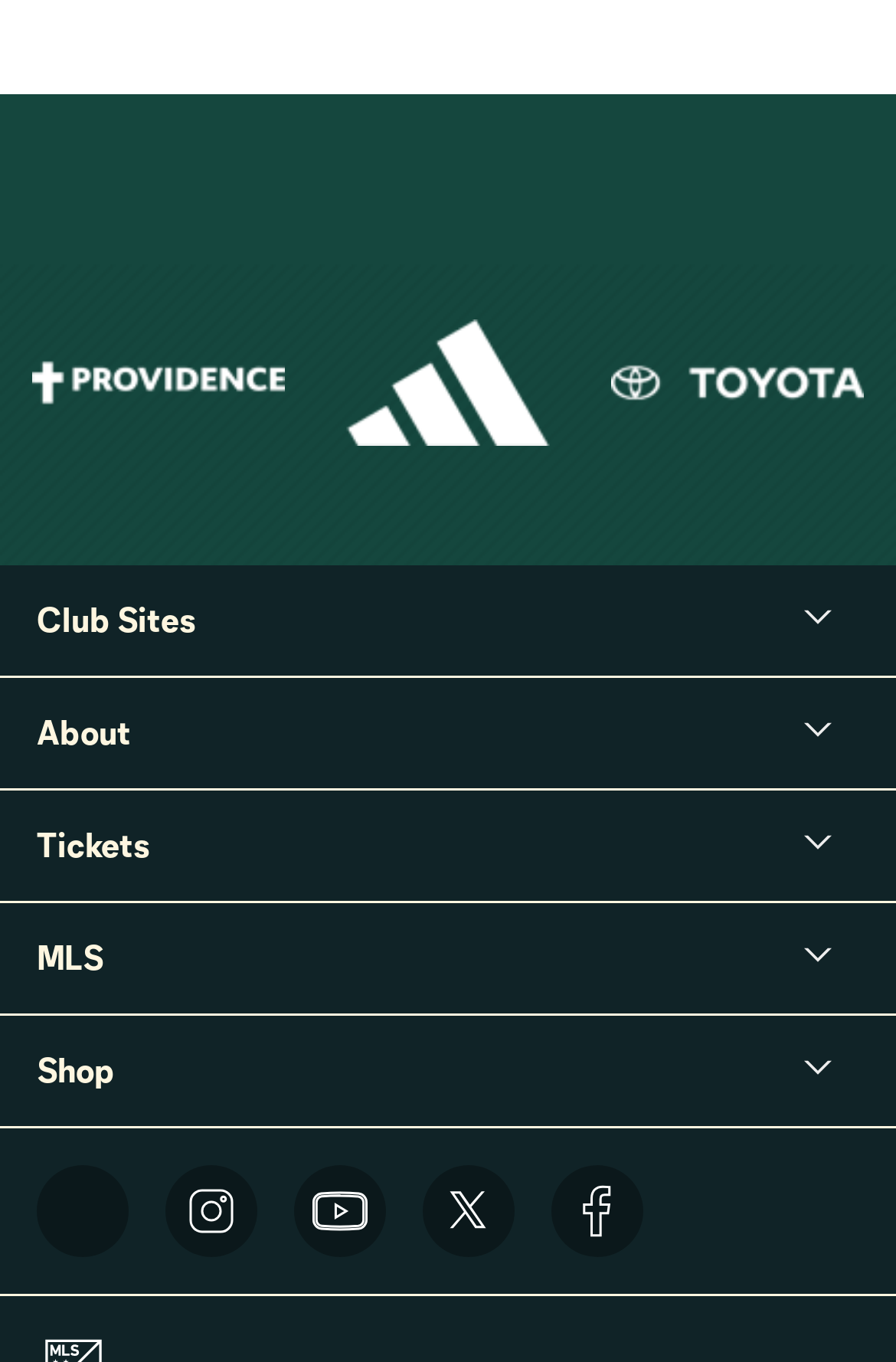Analyze the image and answer the question with as much detail as possible: 
What is the last link in the footer navigation?

The footer navigation has several buttons with texts 'About', 'Tickets', 'MLS', and 'Shop'. The last button has the text 'Shop', which suggests that it is the last link in the footer navigation.